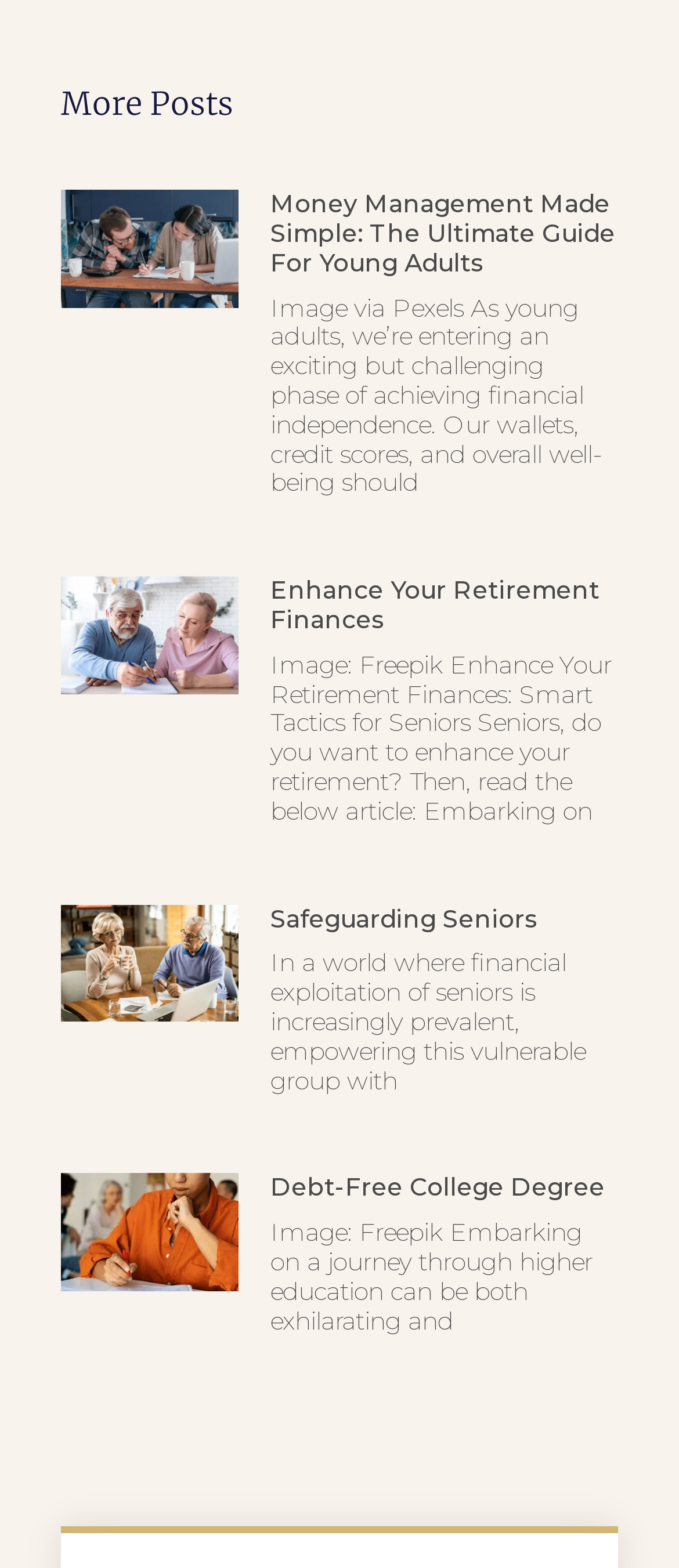Using floating point numbers between 0 and 1, provide the bounding box coordinates in the format (top-left x, top-left y, bottom-right x, bottom-right y). Locate the UI element described here: parent_node: Safeguarding Seniors

[0.09, 0.577, 0.352, 0.71]